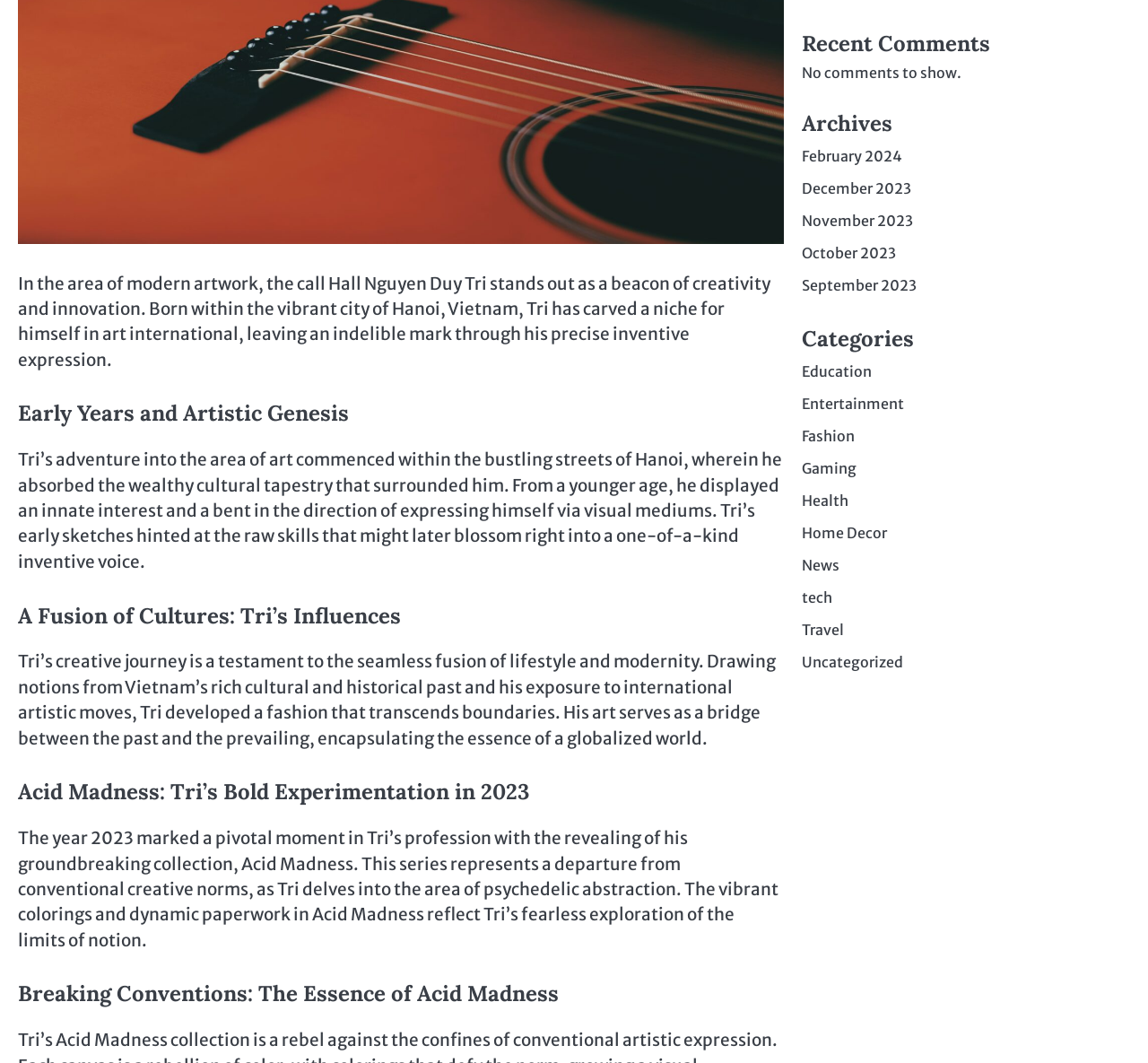Based on the element description Read More, identify the bounding box of the UI element in the given webpage screenshot. The coordinates should be in the format (top-left x, top-left y, bottom-right x, bottom-right y) and must be between 0 and 1.

None